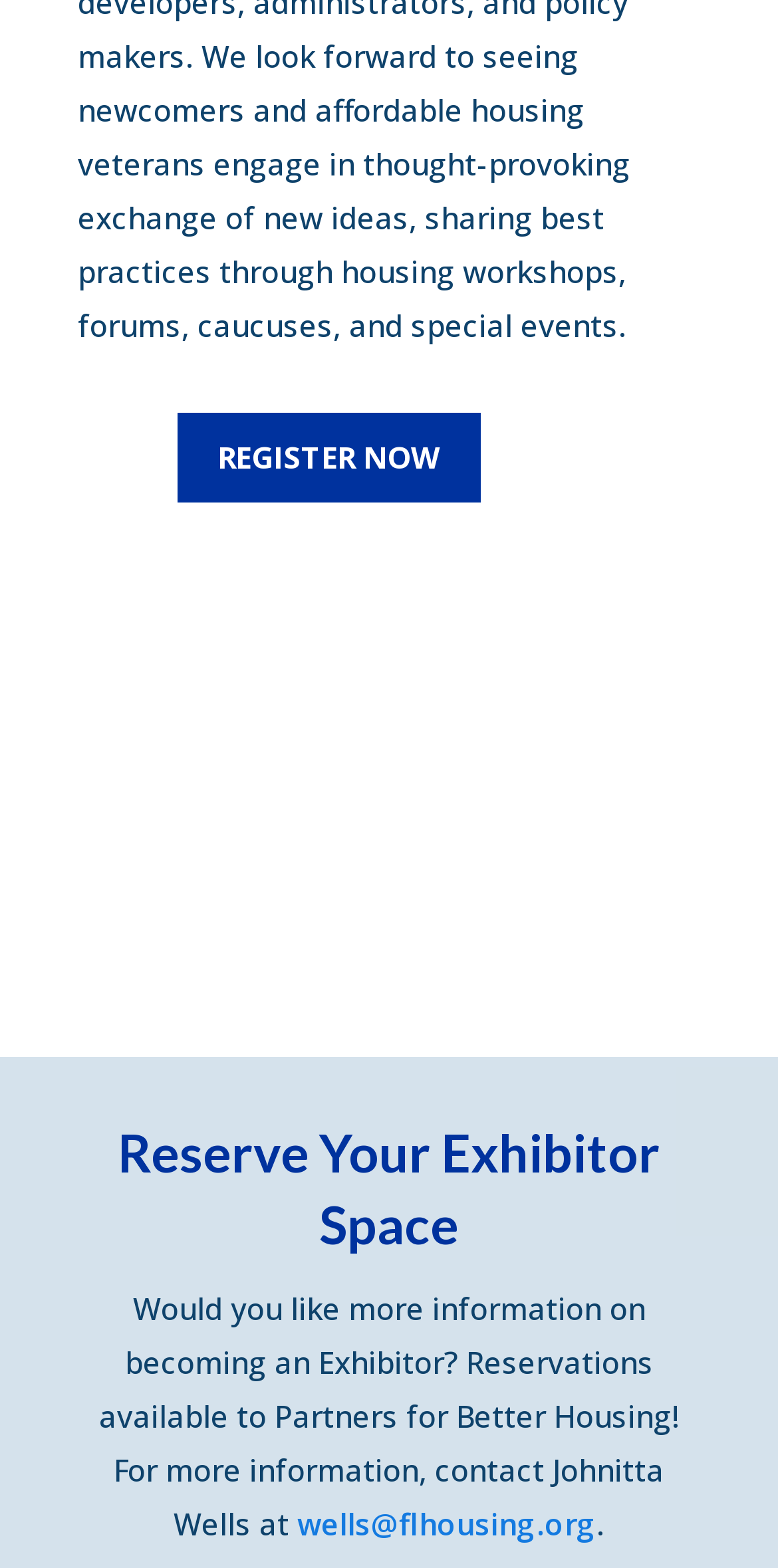Extract the bounding box for the UI element that matches this description: "REGISTER NOW".

[0.228, 0.263, 0.618, 0.321]